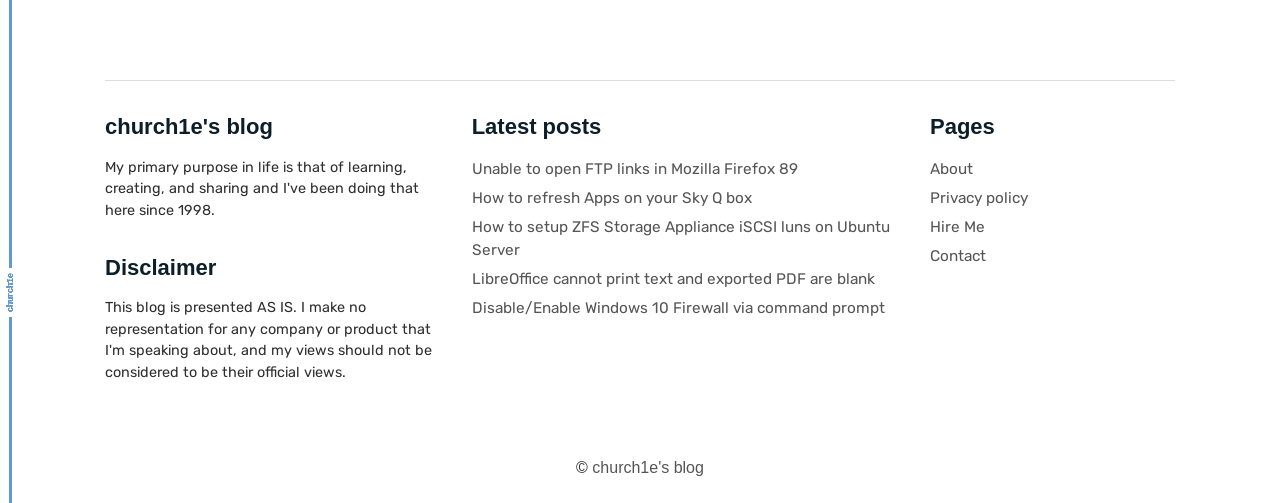Indicate the bounding box coordinates of the element that must be clicked to execute the instruction: "Read about the disclaimer". The coordinates should be given as four float numbers between 0 and 1, i.e., [left, top, right, bottom].

[0.082, 0.504, 0.345, 0.559]